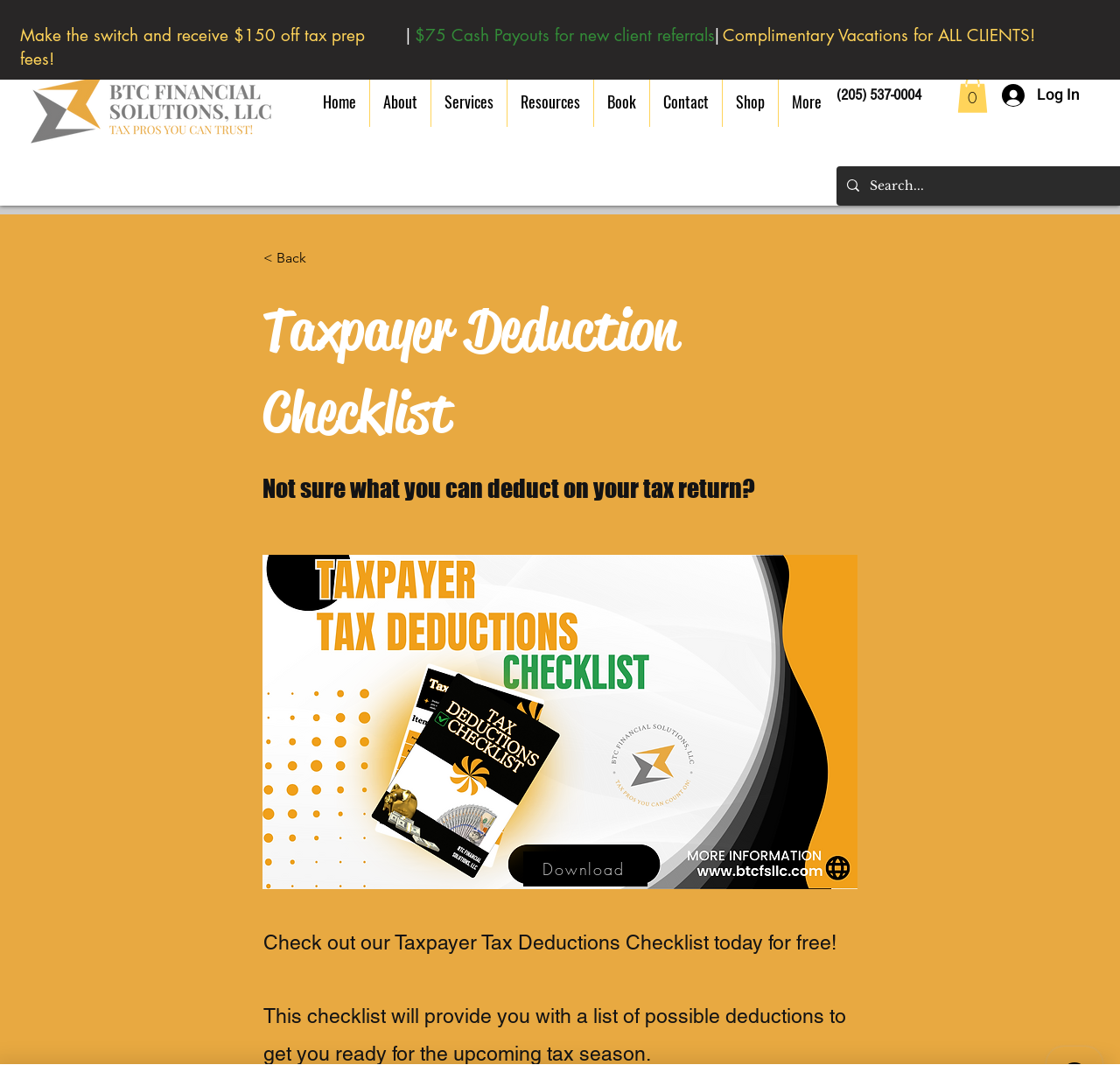Please find the bounding box for the UI component described as follows: "Log In".

[0.884, 0.074, 0.975, 0.105]